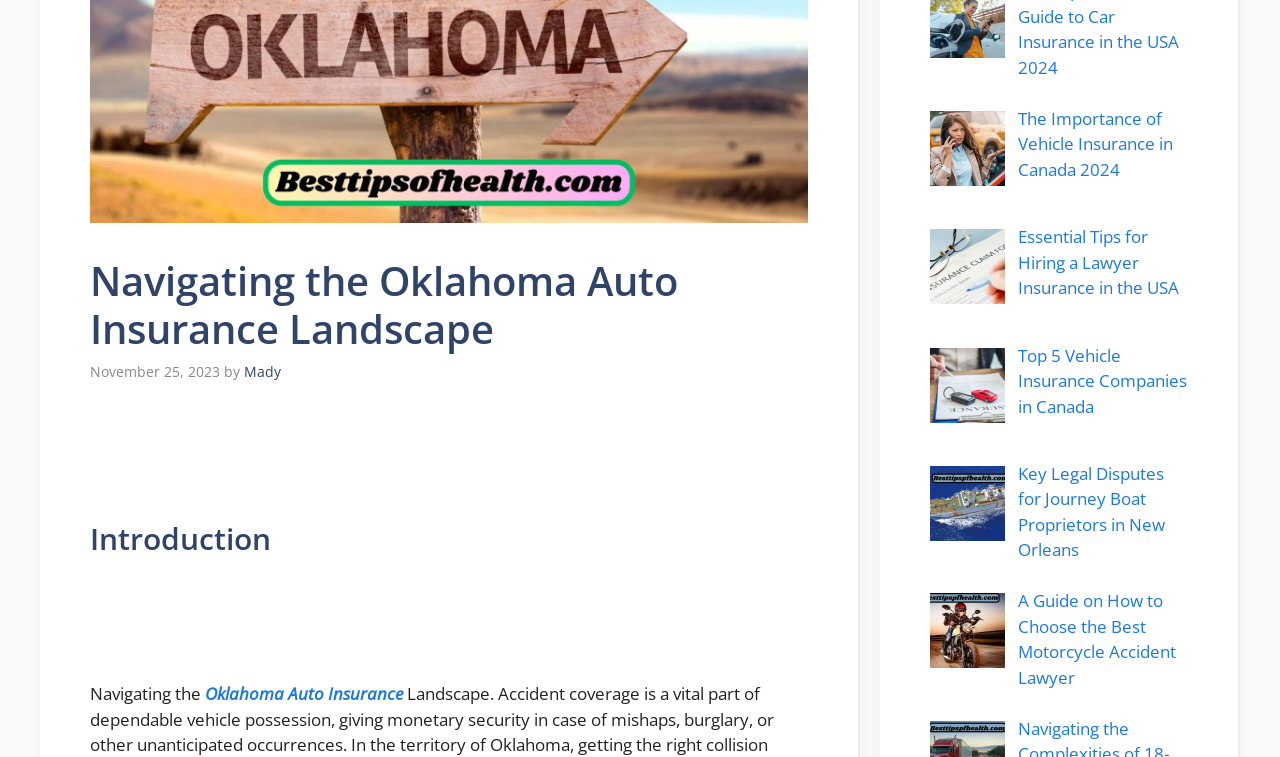Given the description Mady, predict the bounding box coordinates of the UI element. Ensure the coordinates are in the format (top-left x, top-left y, bottom-right x, bottom-right y) and all values are between 0 and 1.

[0.191, 0.478, 0.22, 0.503]